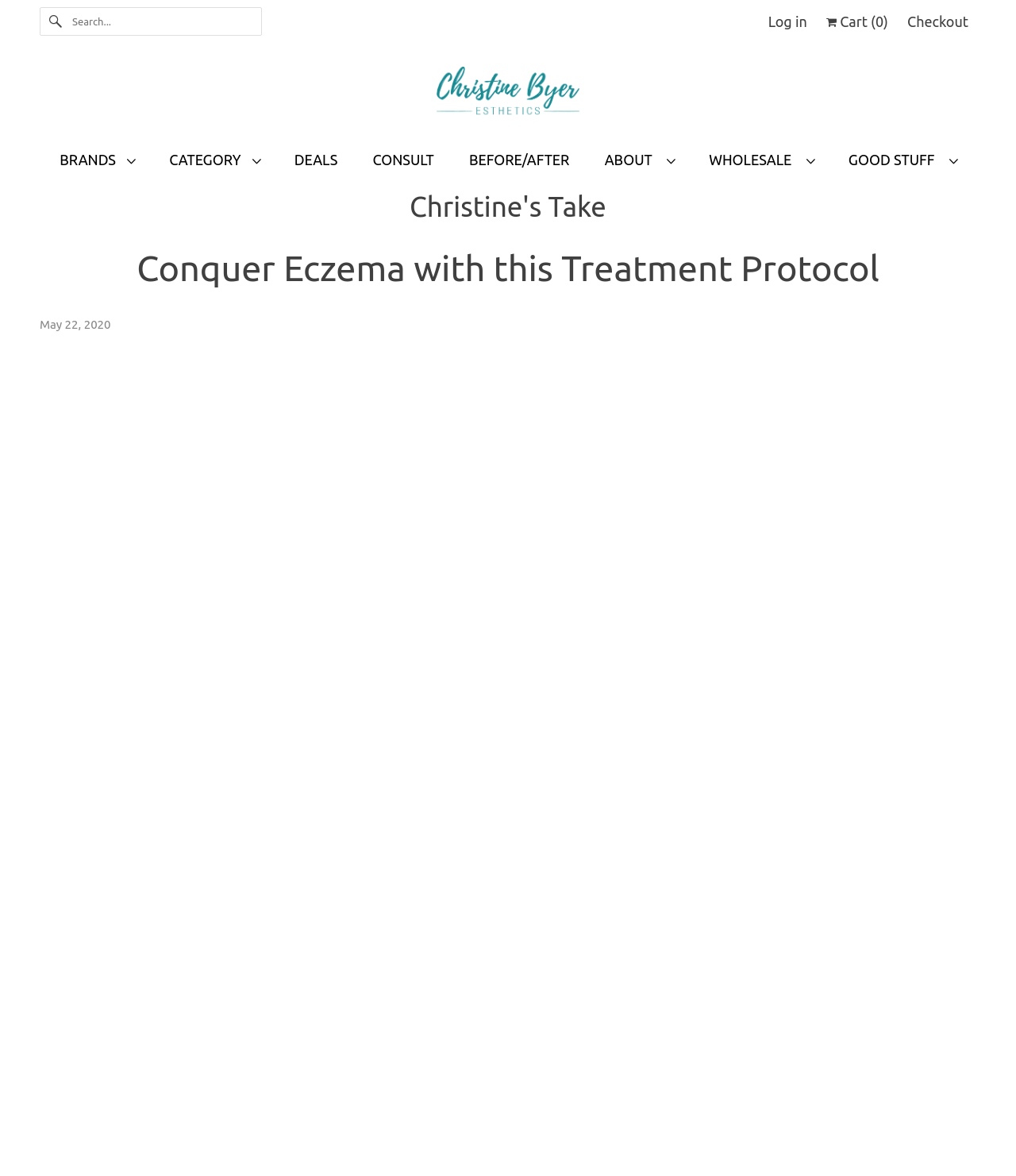Extract the bounding box coordinates of the UI element described: "aria-label="Search..." name="q" placeholder="Search..."". Provide the coordinates in the format [left, top, right, bottom] with values ranging from 0 to 1.

[0.039, 0.006, 0.258, 0.03]